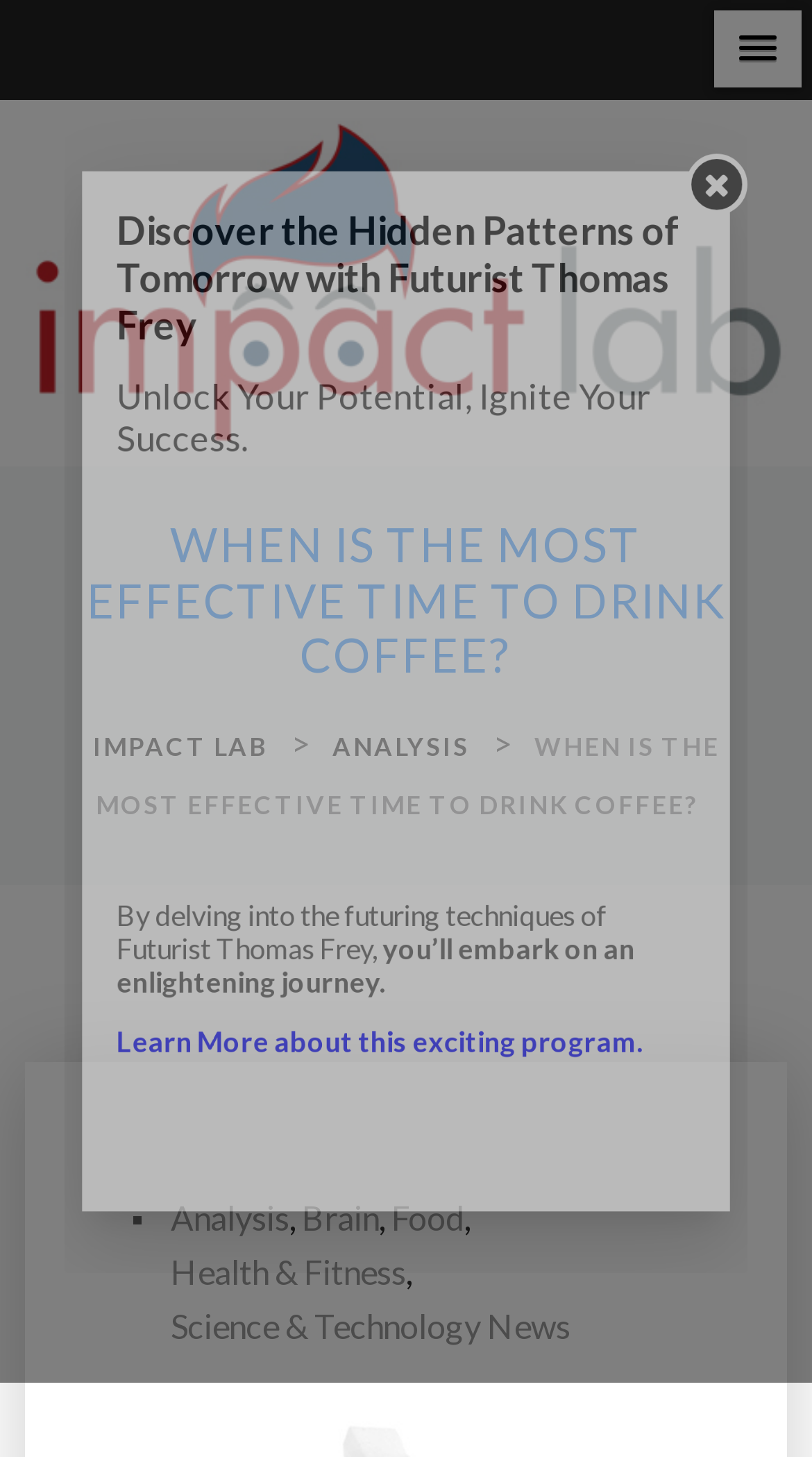Please give a one-word or short phrase response to the following question: 
What is the topic of the article?

Drinking coffee